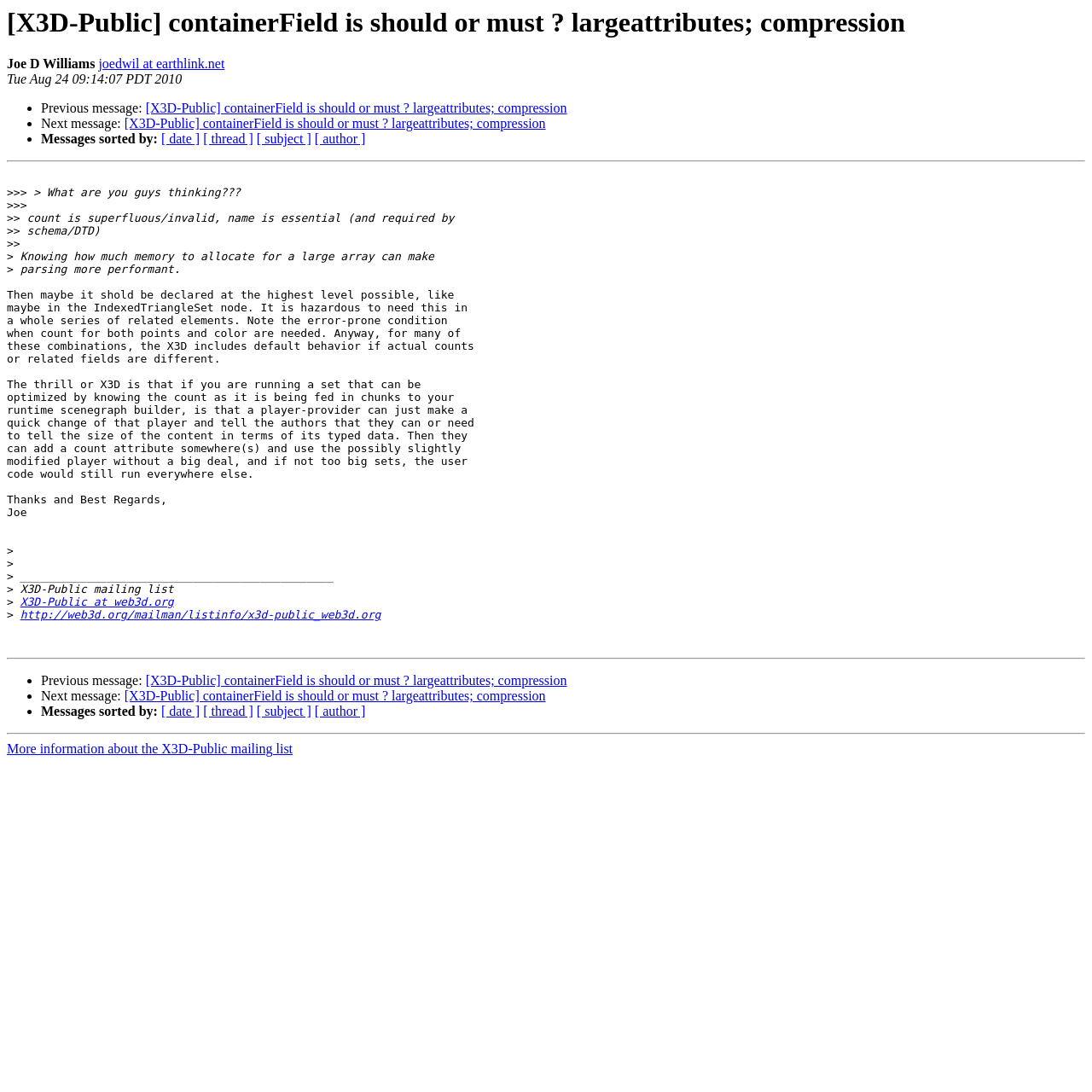Identify the bounding box coordinates for the region of the element that should be clicked to carry out the instruction: "Click on the link to view previous message". The bounding box coordinates should be four float numbers between 0 and 1, i.e., [left, top, right, bottom].

[0.133, 0.093, 0.519, 0.106]